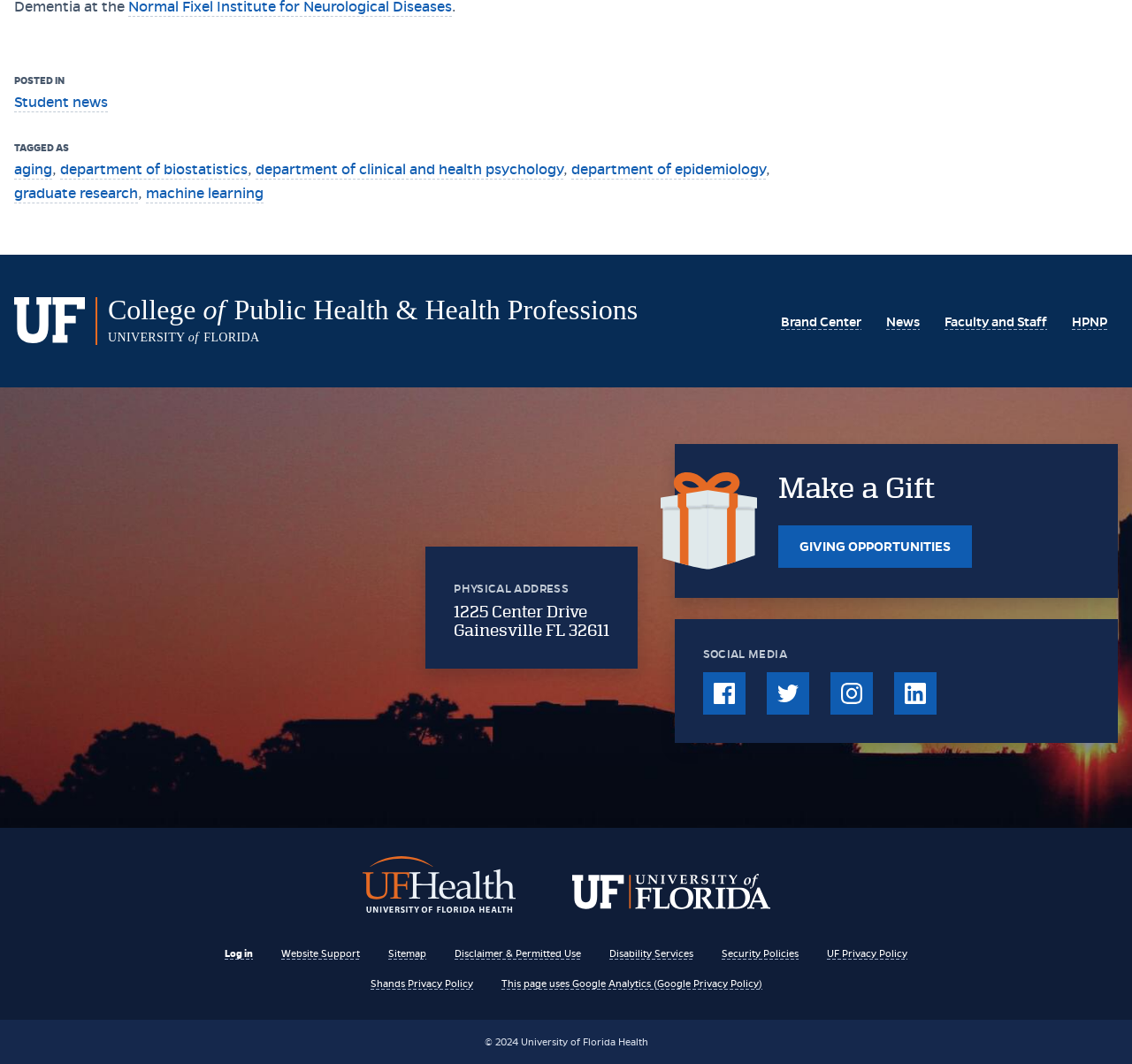How many social media links are available?
Ensure your answer is thorough and detailed.

I counted the number of social media links by looking at the links with text 'Facebook', 'Twitter', 'Instagram', and 'LinkedIn'. These links are grouped together under the 'SOCIAL MEDIA' heading.